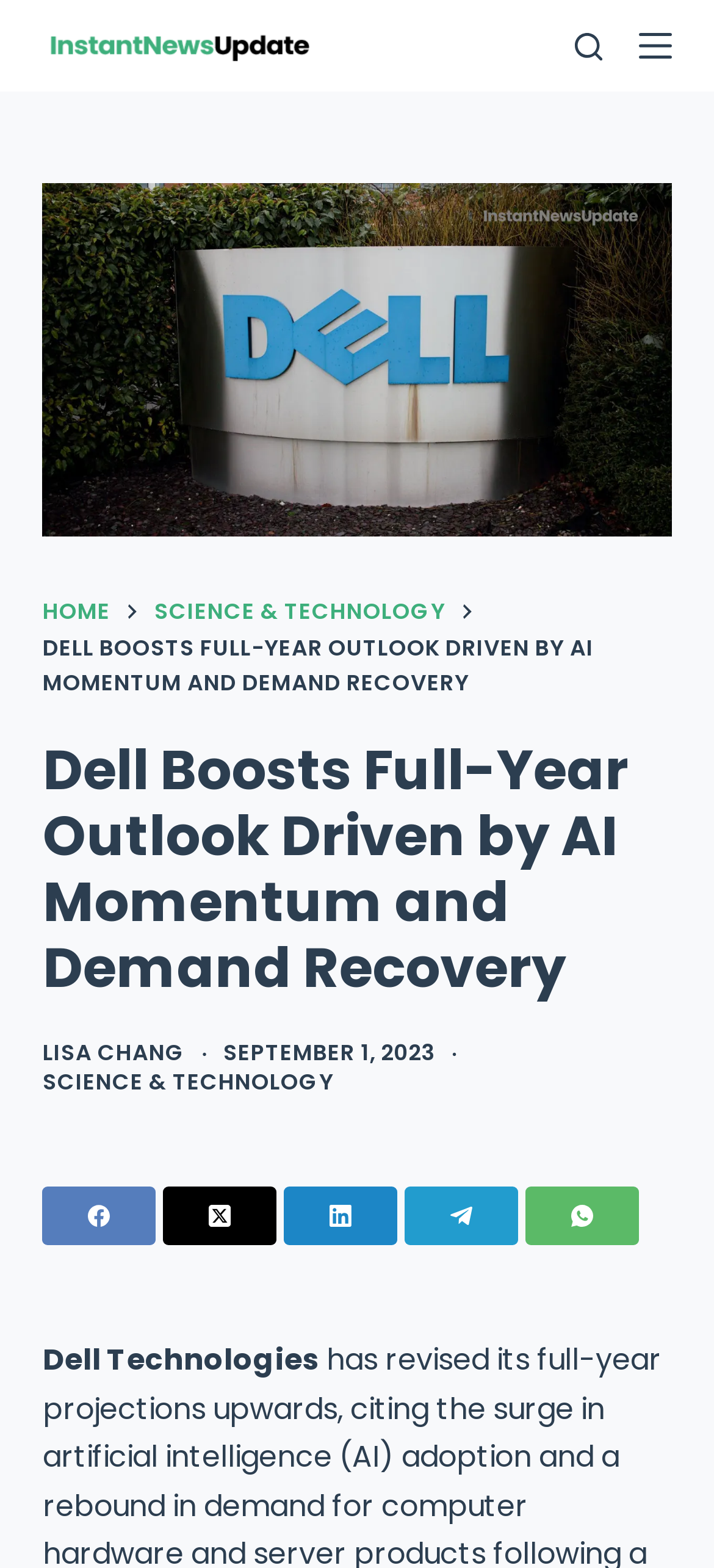Locate the bounding box coordinates of the element that should be clicked to execute the following instruction: "Skip to content".

[0.0, 0.0, 0.103, 0.023]